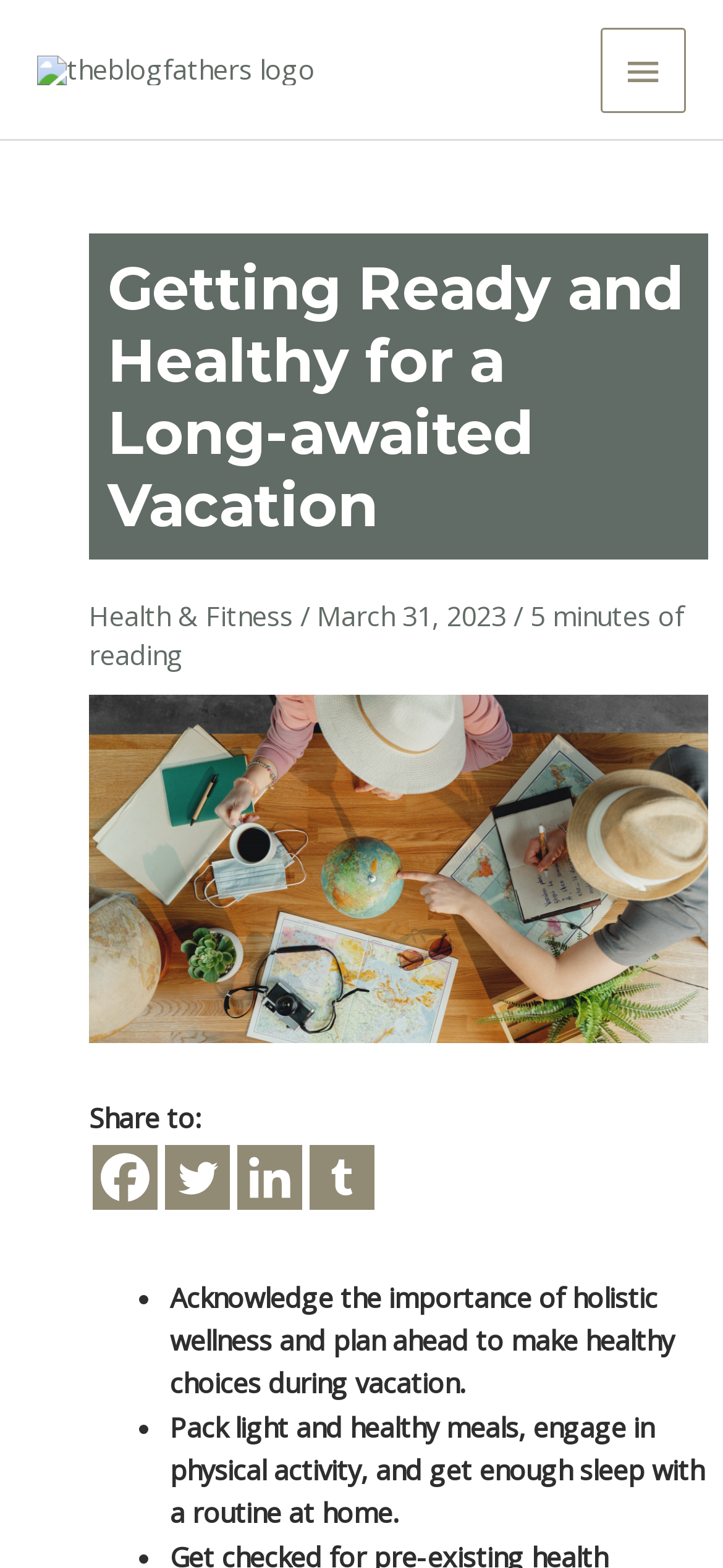Refer to the screenshot and give an in-depth answer to this question: What is the importance of holistic wellness?

The importance of holistic wellness is mentioned in the article as a tip to plan ahead and make healthy choices during vacation, which is indicated by the text 'Acknowledge the importance of holistic wellness and plan ahead to make healthy choices during vacation'.